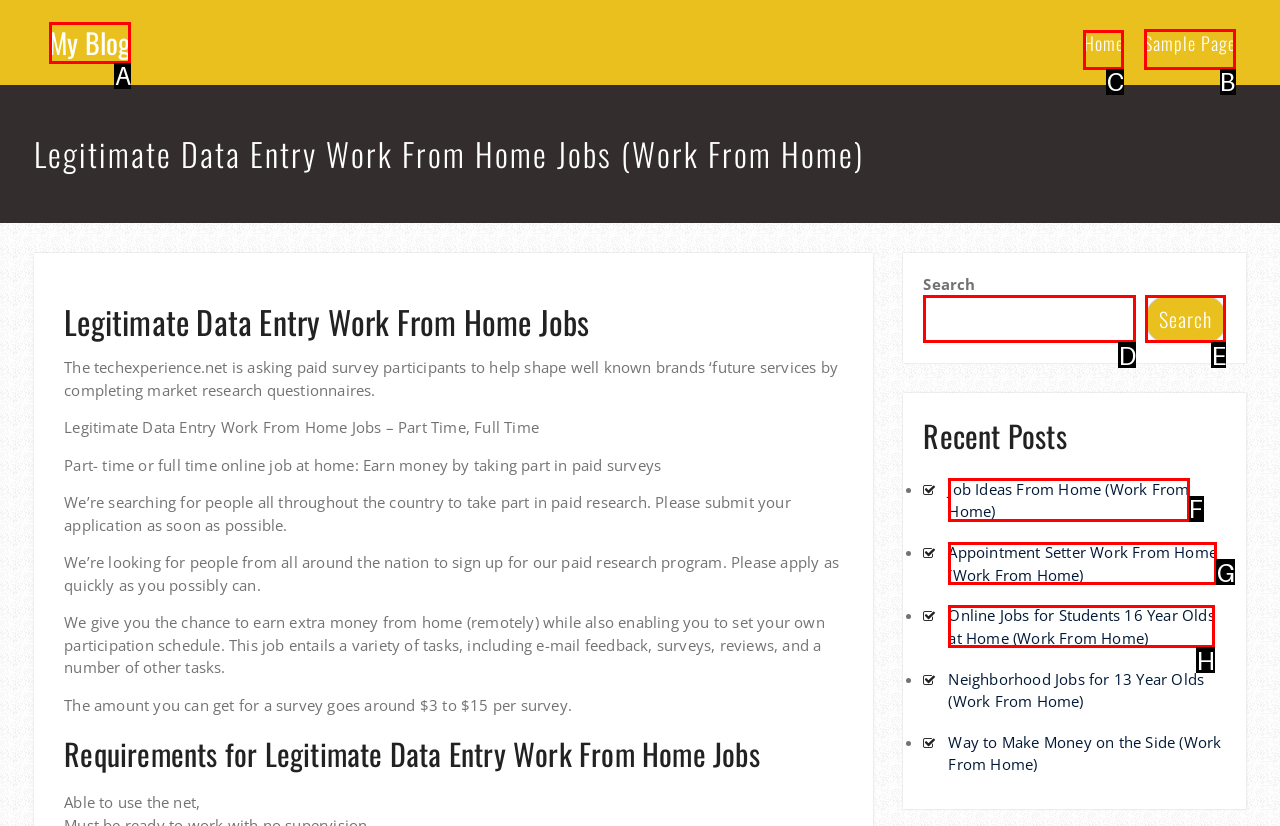Identify the HTML element you need to click to achieve the task: View 'Sample Page'. Respond with the corresponding letter of the option.

B